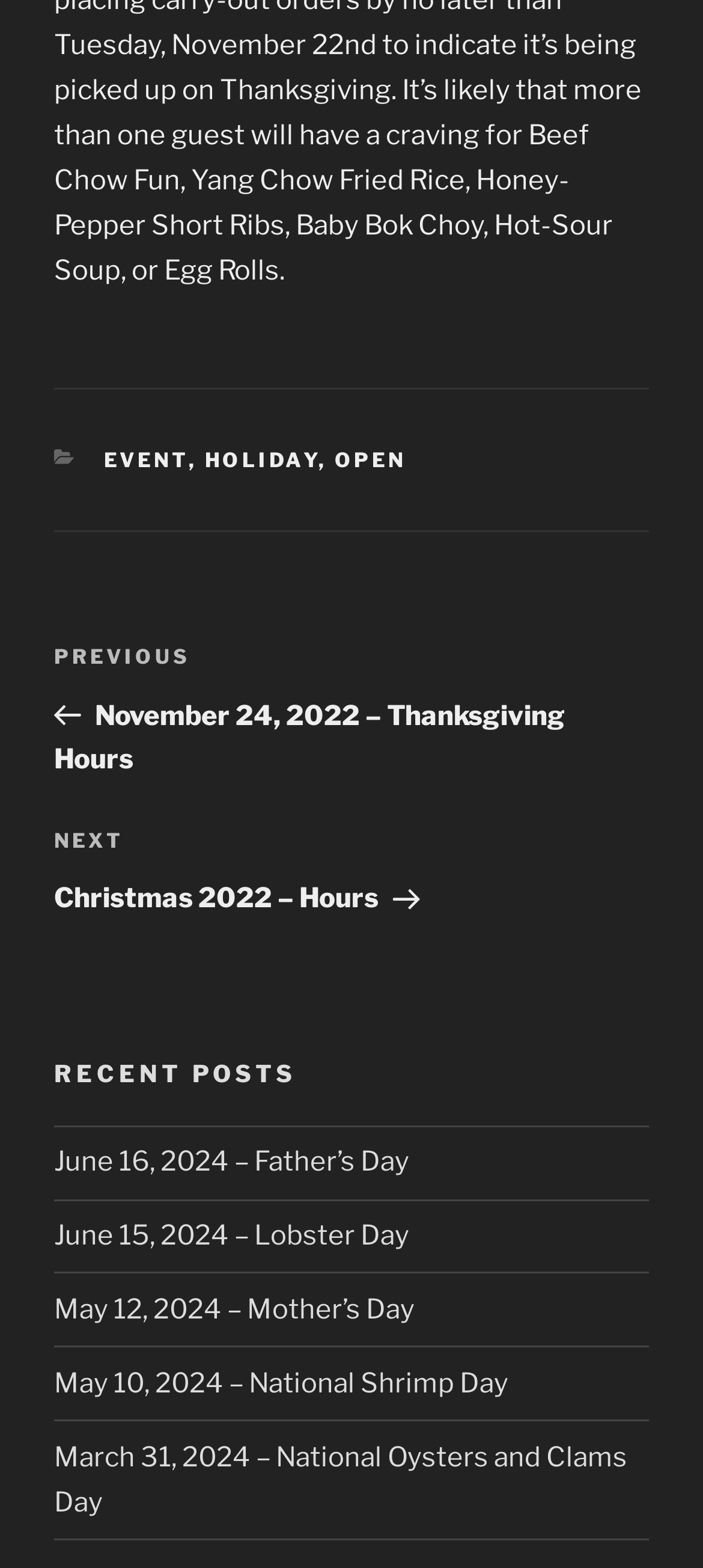What is the purpose of the 'Posts' section? Using the information from the screenshot, answer with a single word or phrase.

Navigation